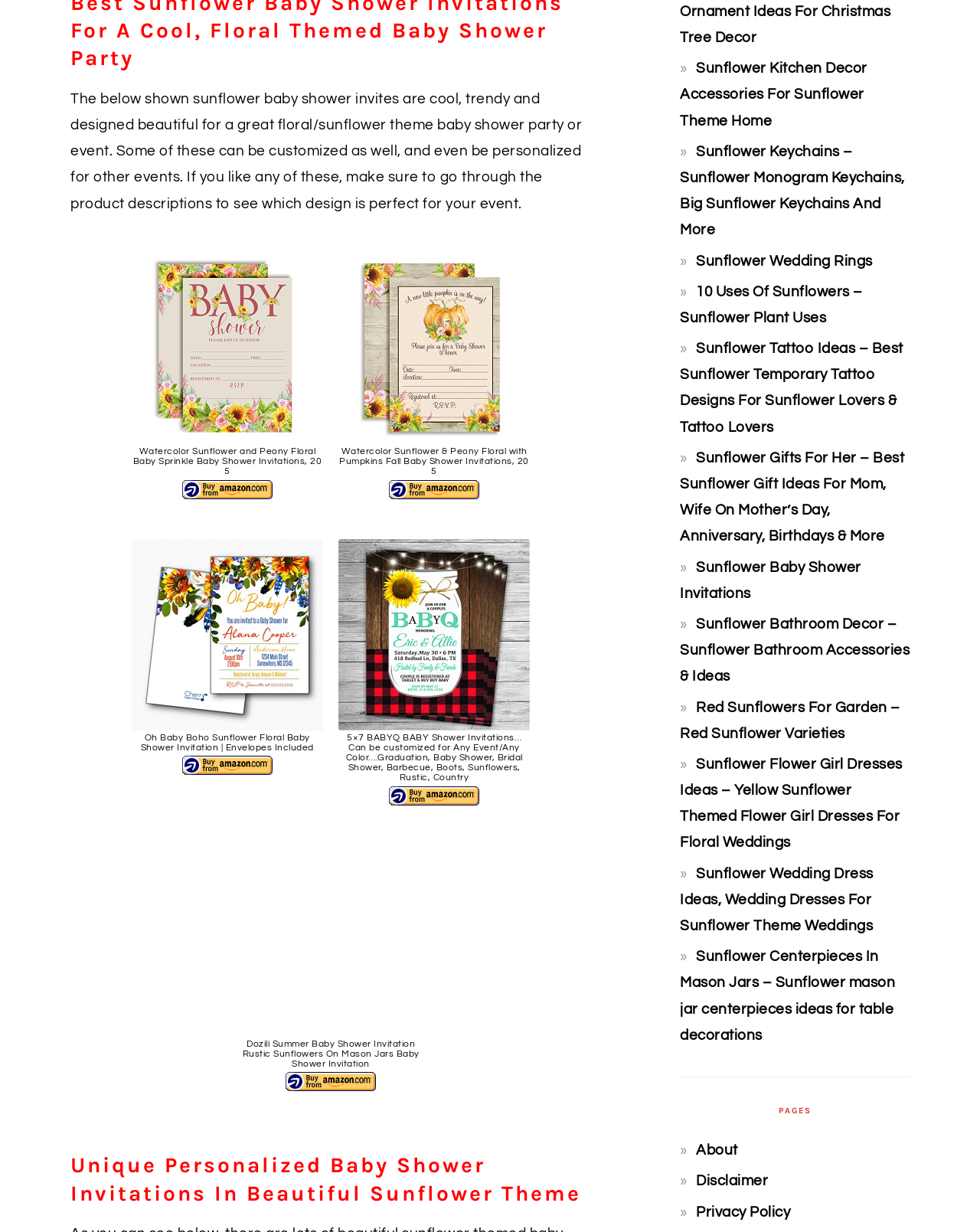How many categories of sunflower-related products are shown?
Please provide a comprehensive answer to the question based on the webpage screenshot.

I counted the number of links at the bottom of the page that have 'sunflower' in their text, and there are 12 of them, each representing a different category of sunflower-related products.